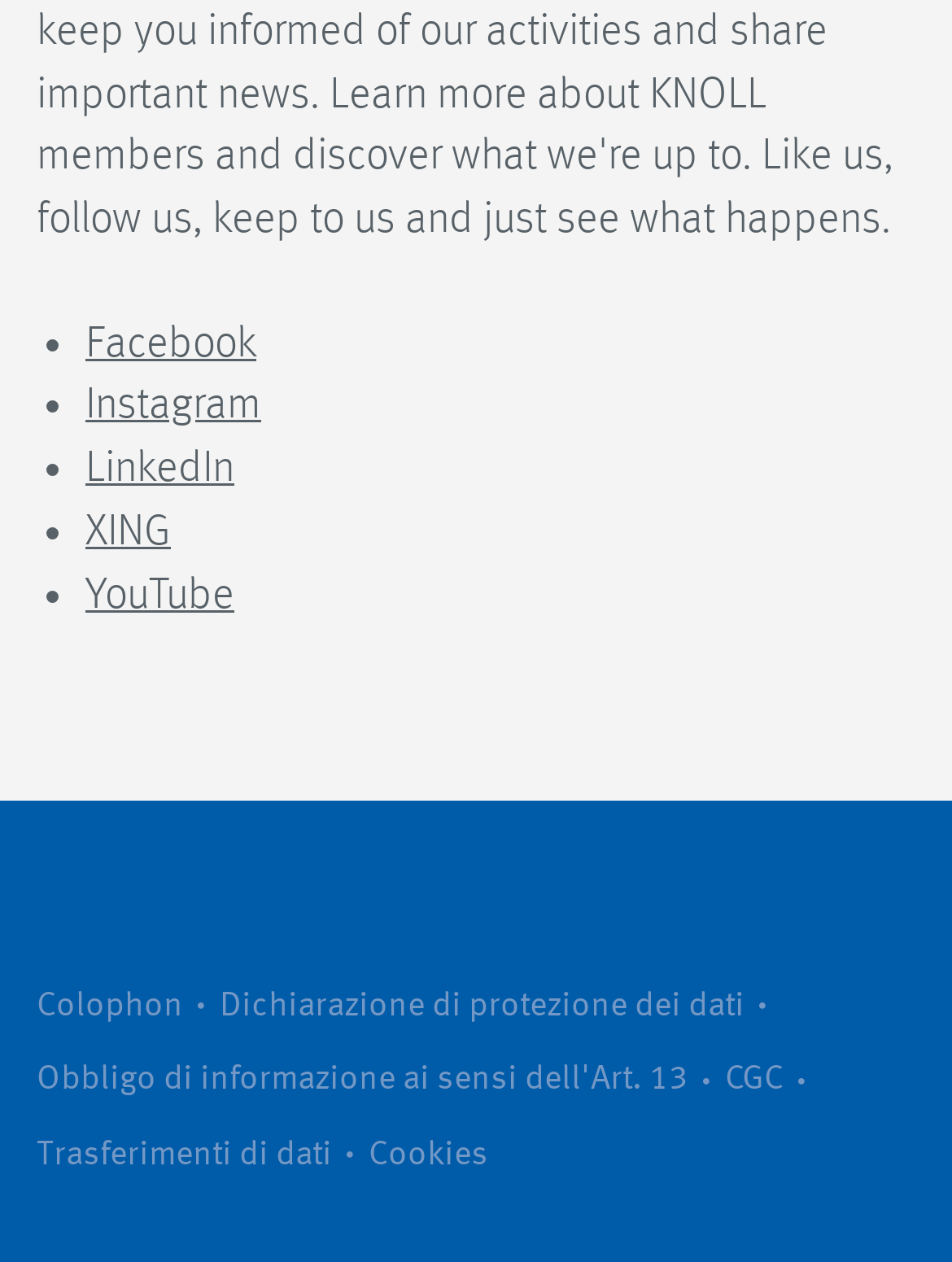Find and specify the bounding box coordinates that correspond to the clickable region for the instruction: "Visit Facebook".

[0.09, 0.255, 0.269, 0.29]